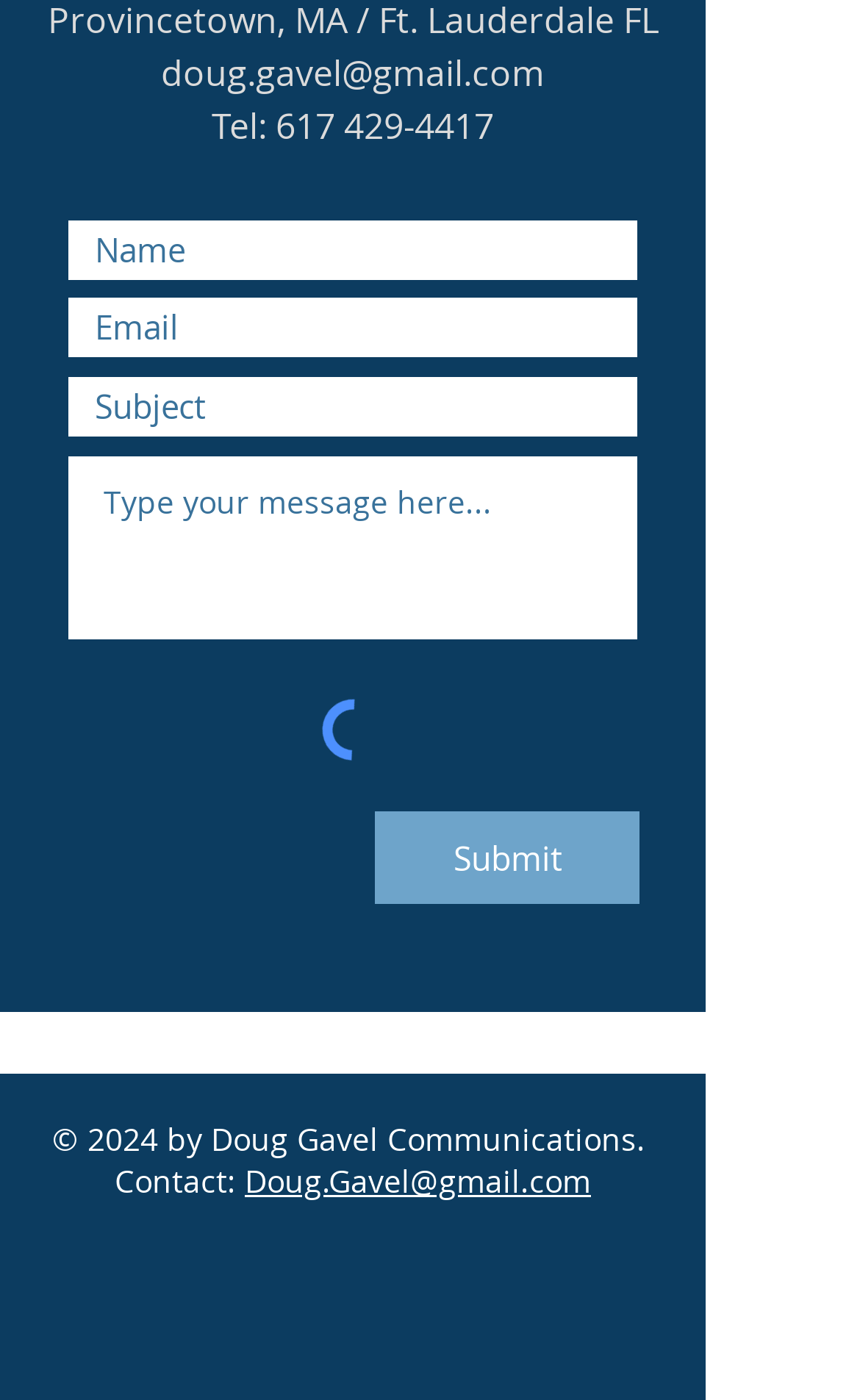Please specify the bounding box coordinates of the area that should be clicked to accomplish the following instruction: "View Doug Gavel's LinkedIn profile". The coordinates should consist of four float numbers between 0 and 1, i.e., [left, top, right, bottom].

[0.236, 0.885, 0.326, 0.94]